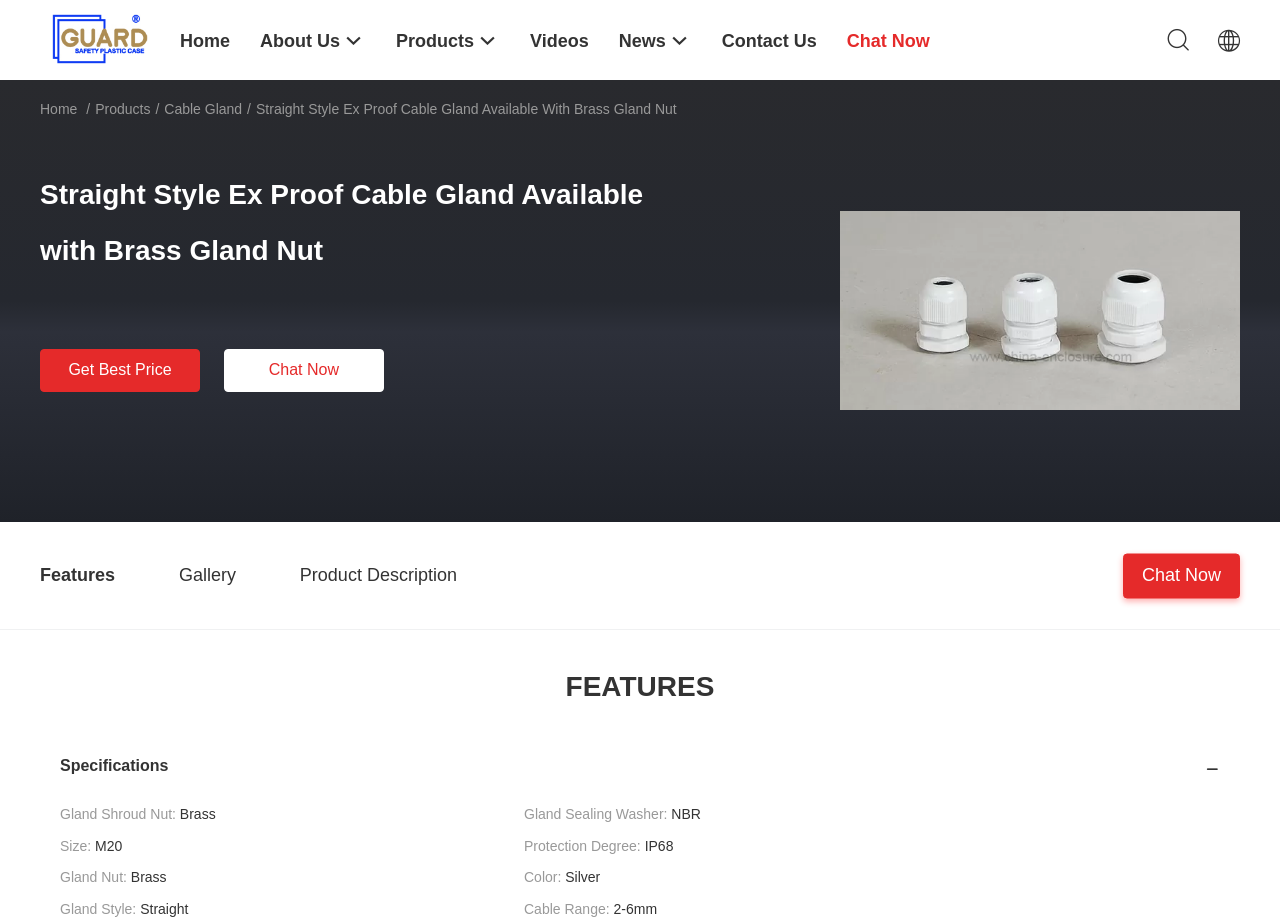Show the bounding box coordinates for the element that needs to be clicked to execute the following instruction: "Click on the company logo". Provide the coordinates in the form of four float numbers between 0 and 1, i.e., [left, top, right, bottom].

[0.04, 0.015, 0.116, 0.069]